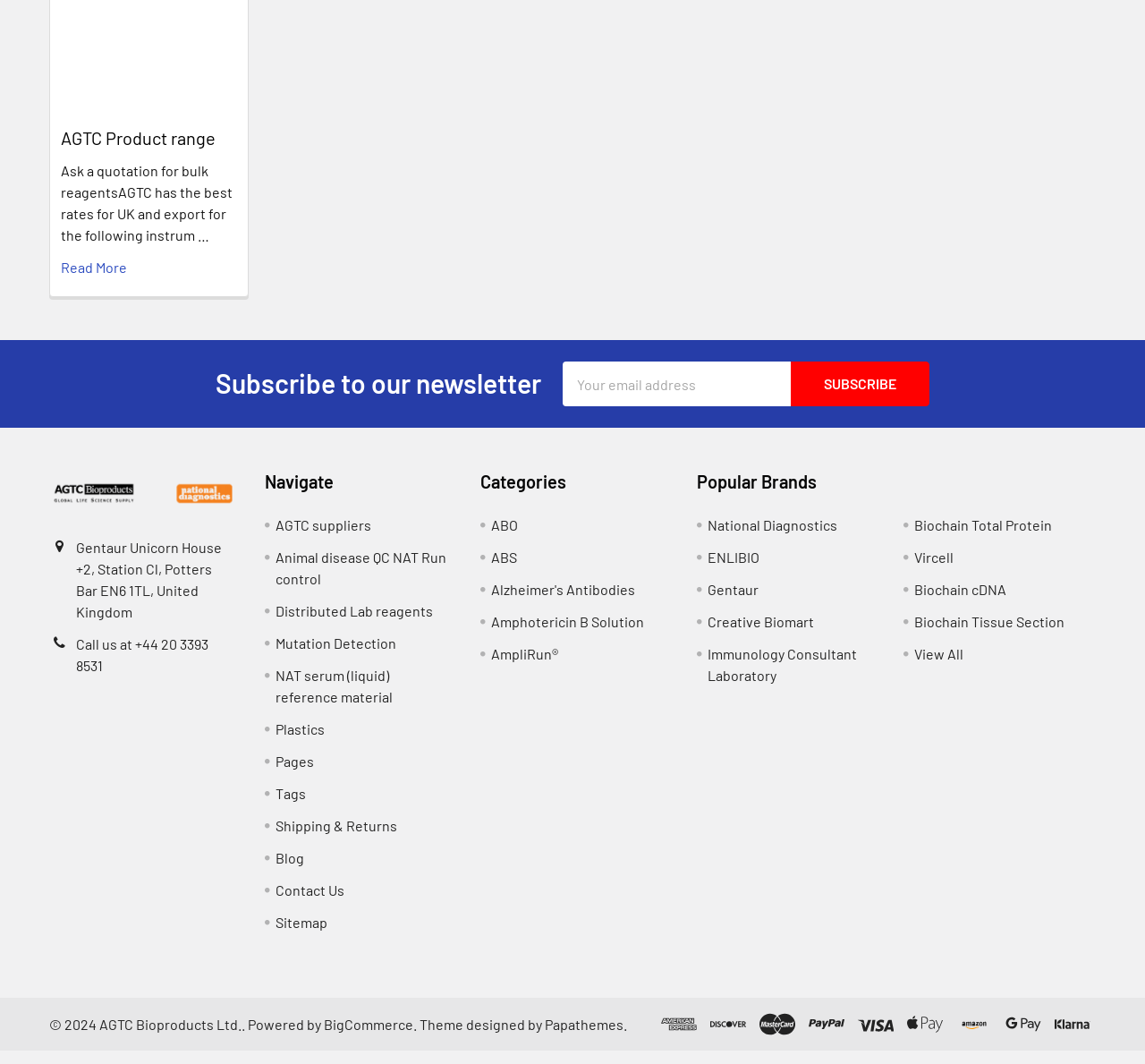Please give a one-word or short phrase response to the following question: 
What is the 'AGTC Product range'?

A product range offered by AGTC